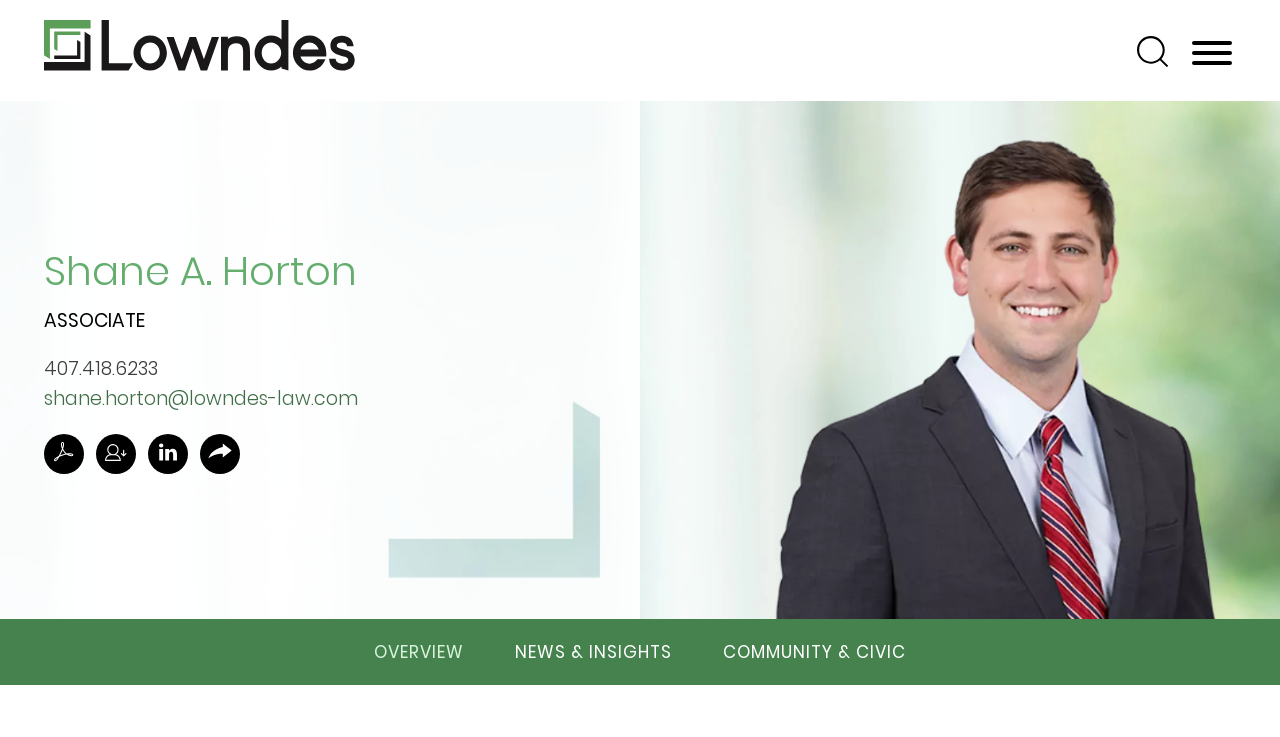What is the name of the lawyer?
Please answer the question with as much detail as possible using the screenshot.

The name of the lawyer can be found in the heading element with the text 'Shane A. Horton' located at the top of the page.